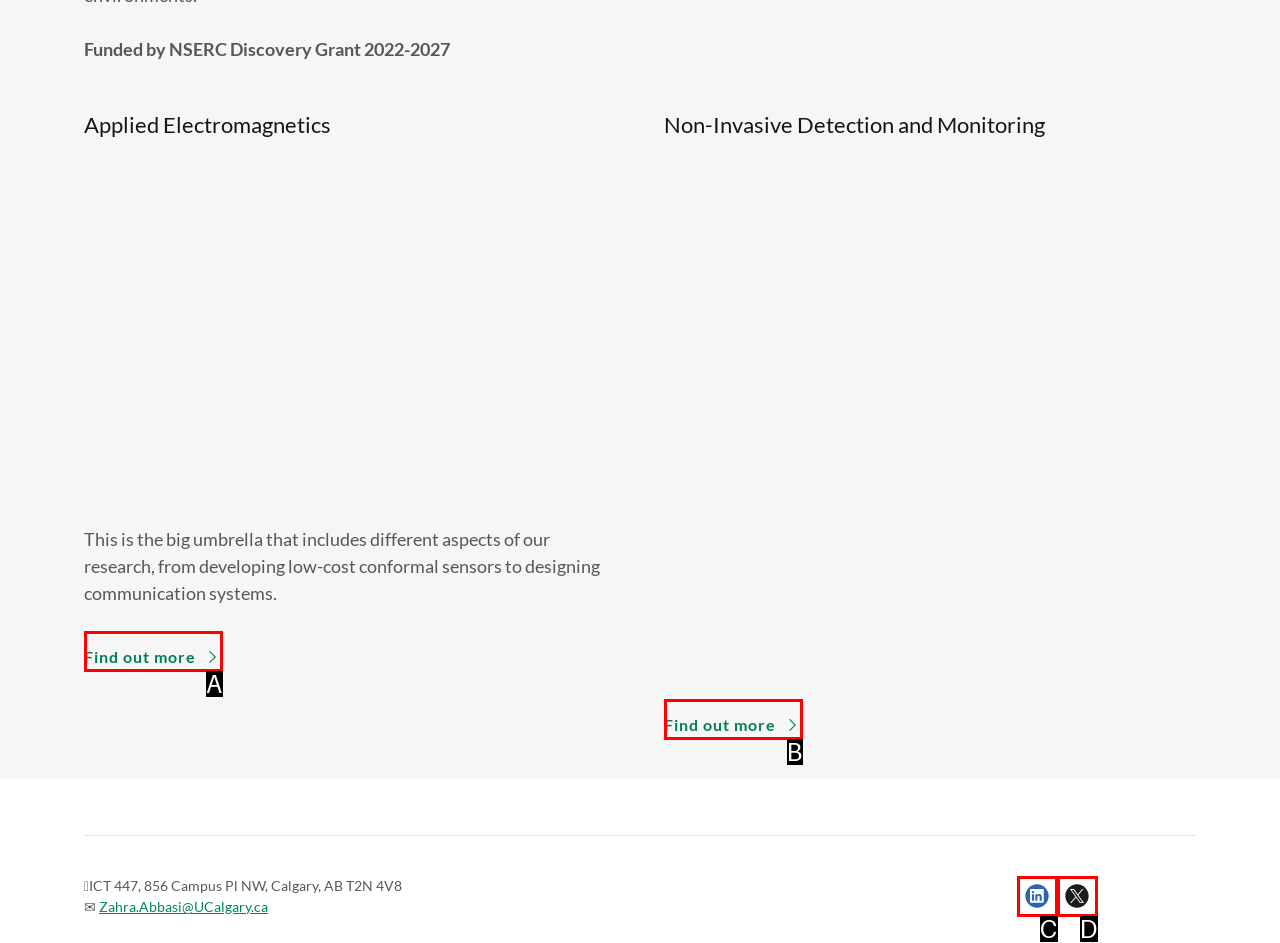From the options presented, which lettered element matches this description: aria-label="Twitter Social Link"
Reply solely with the letter of the matching option.

D